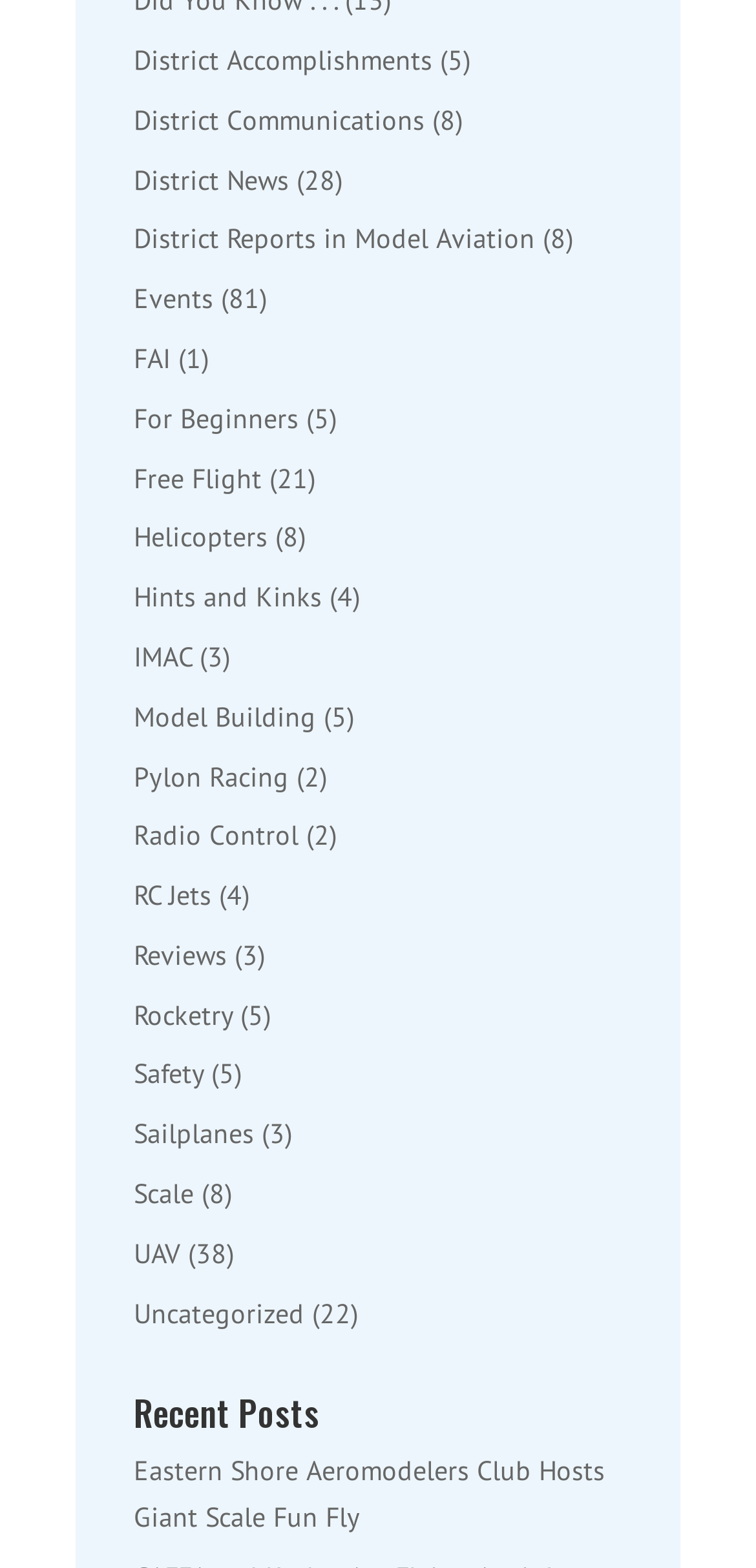Kindly provide the bounding box coordinates of the section you need to click on to fulfill the given instruction: "Click on Catalogue".

None